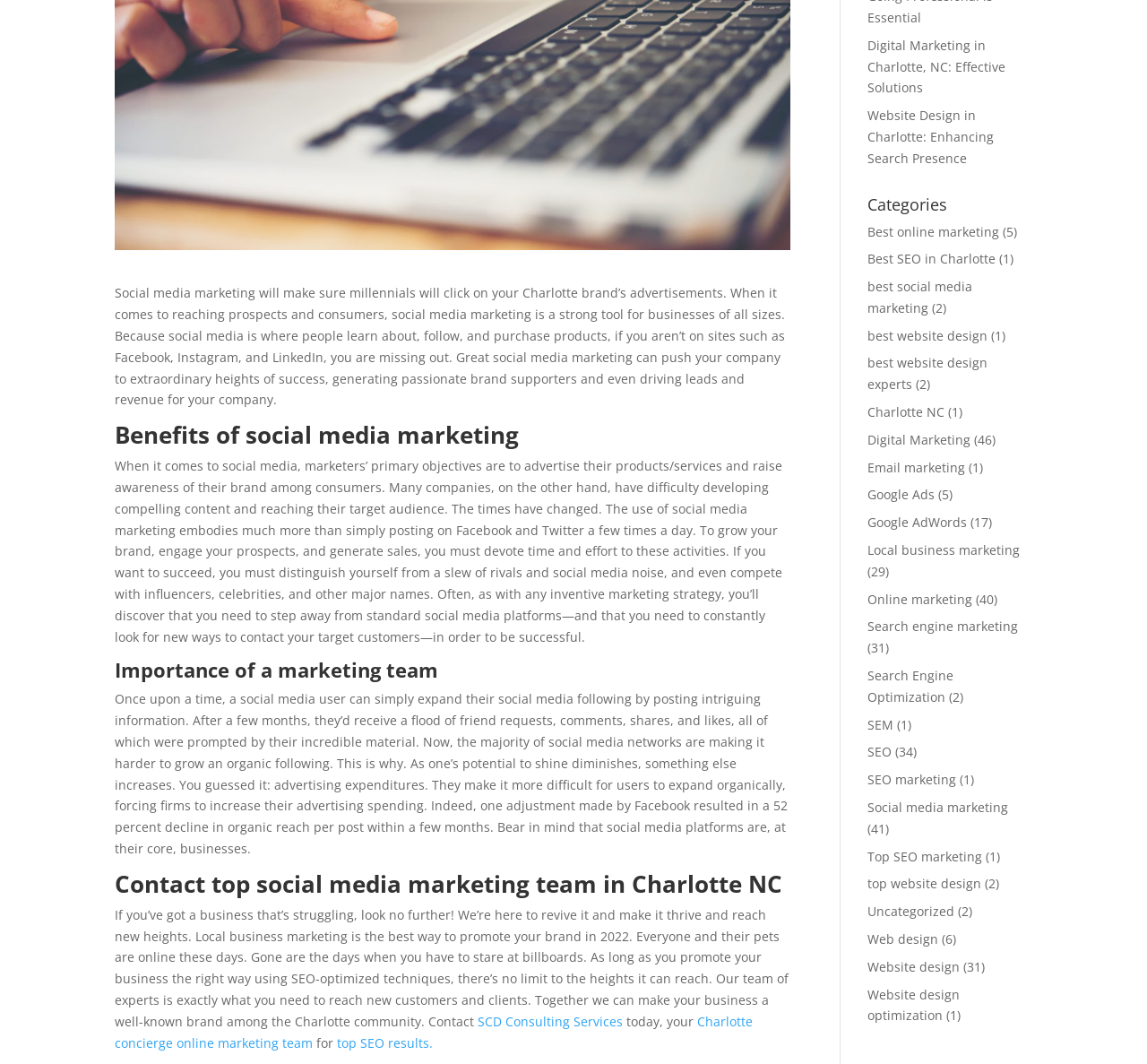Given the description of a UI element: "SCD Consulting Services", identify the bounding box coordinates of the matching element in the webpage screenshot.

[0.416, 0.952, 0.543, 0.968]